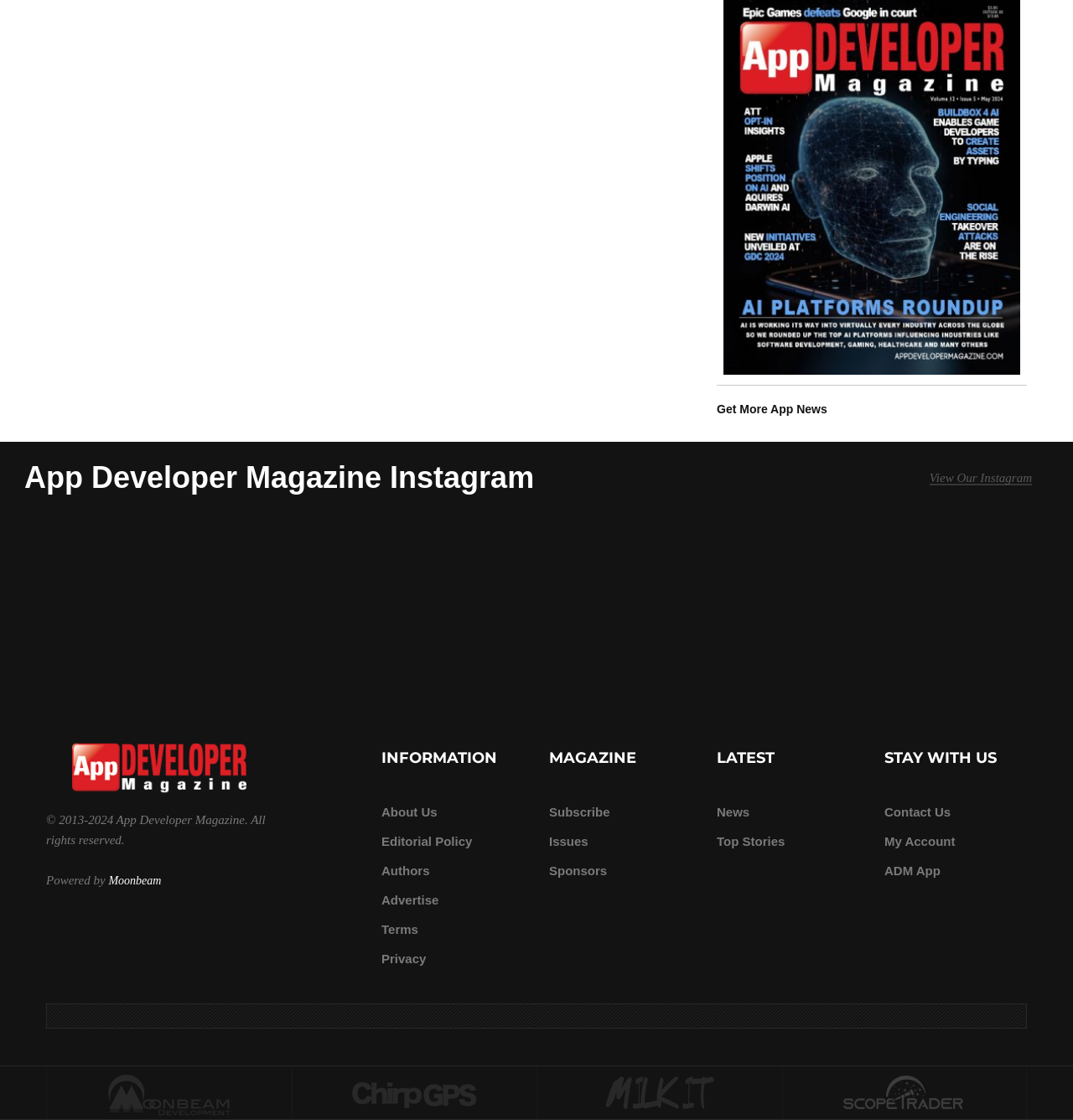Determine the coordinates of the bounding box for the clickable area needed to execute this instruction: "View App Developer Magazine Instagram".

[0.023, 0.414, 0.977, 0.44]